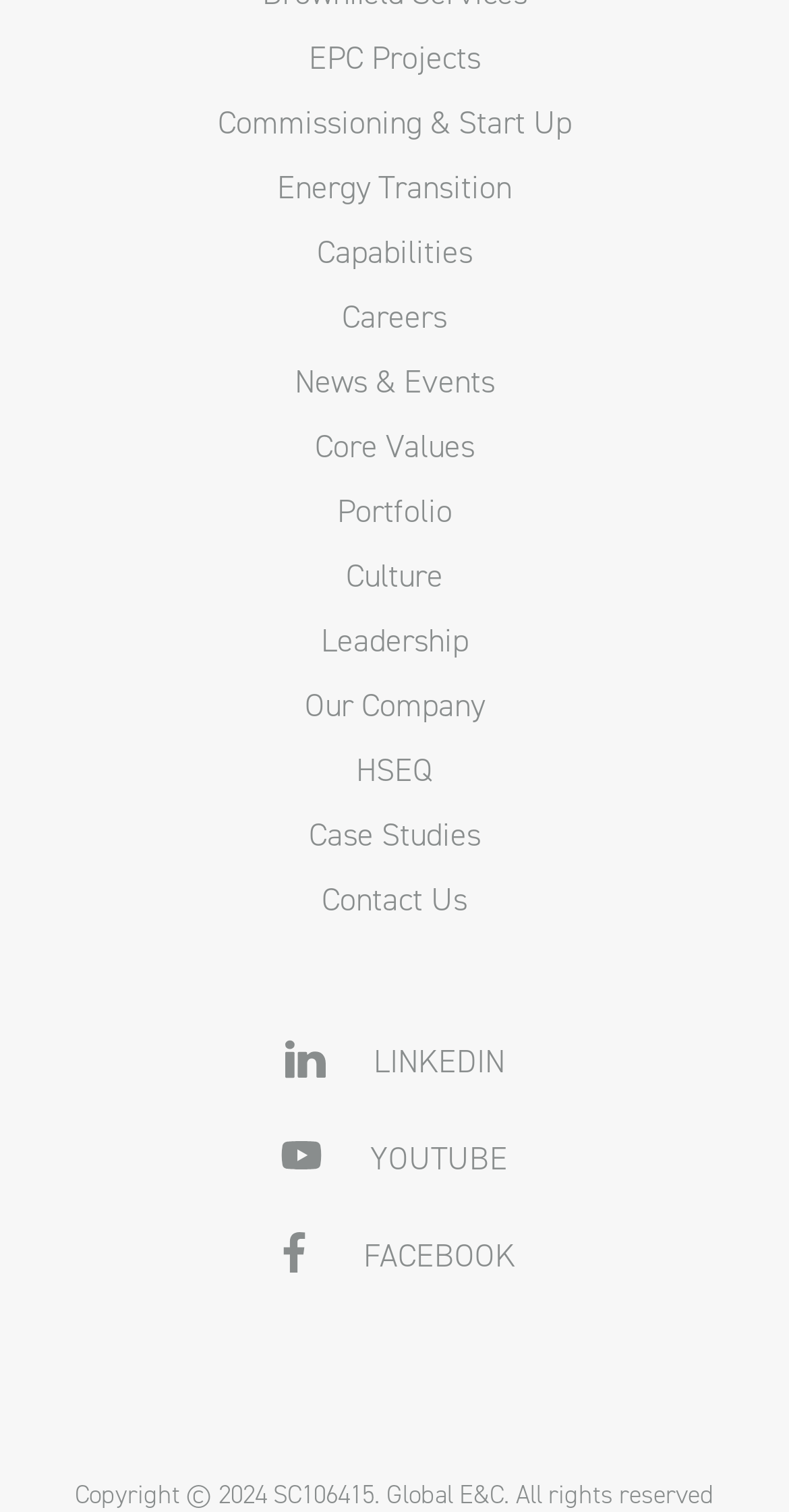Identify the bounding box coordinates of the element that should be clicked to fulfill this task: "Click on EPC Projects". The coordinates should be provided as four float numbers between 0 and 1, i.e., [left, top, right, bottom].

[0.276, 0.023, 0.724, 0.055]